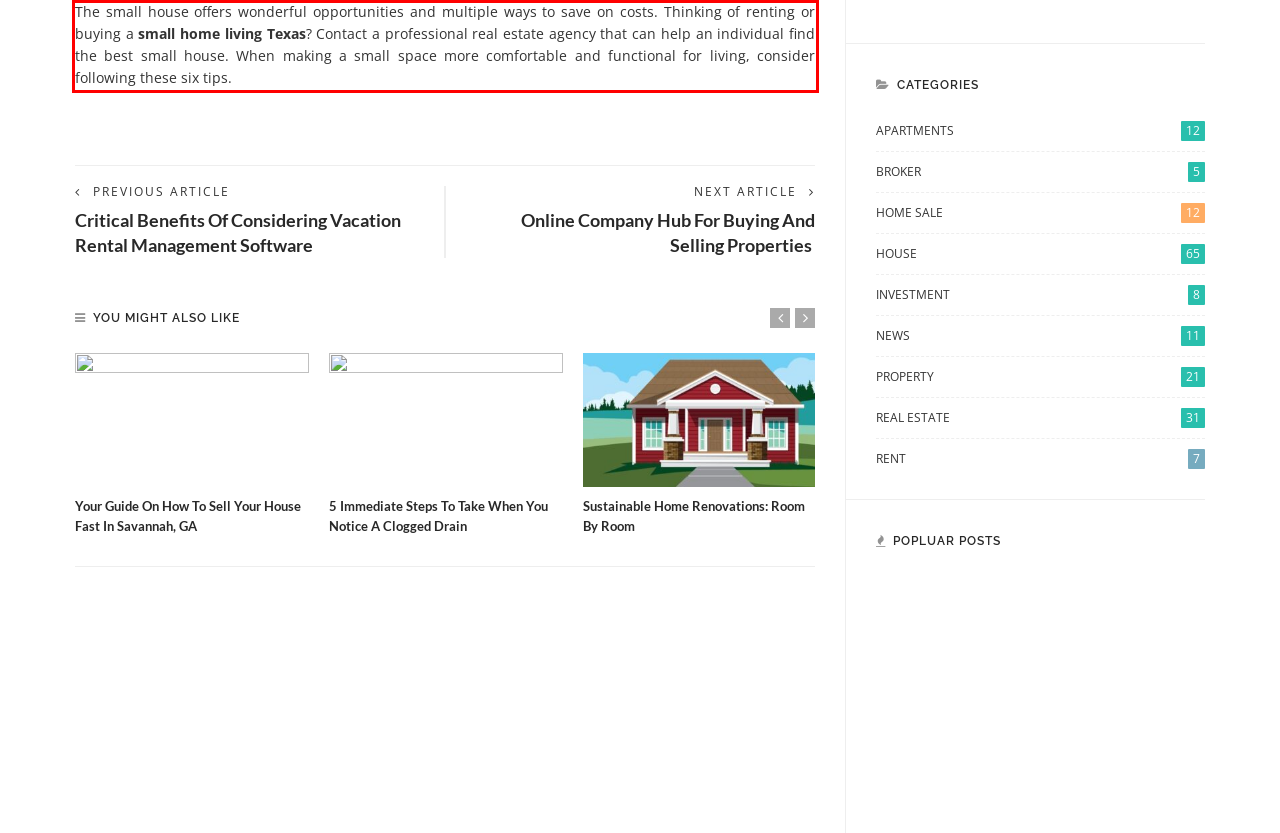Using the provided screenshot of a webpage, recognize the text inside the red rectangle bounding box by performing OCR.

The small house offers wonderful opportunities and multiple ways to save on costs. Thinking of renting or buying a small home living Texas? Contact a professional real estate agency that can help an individual find the best small house. When making a small space more comfortable and functional for living, consider following these six tips.